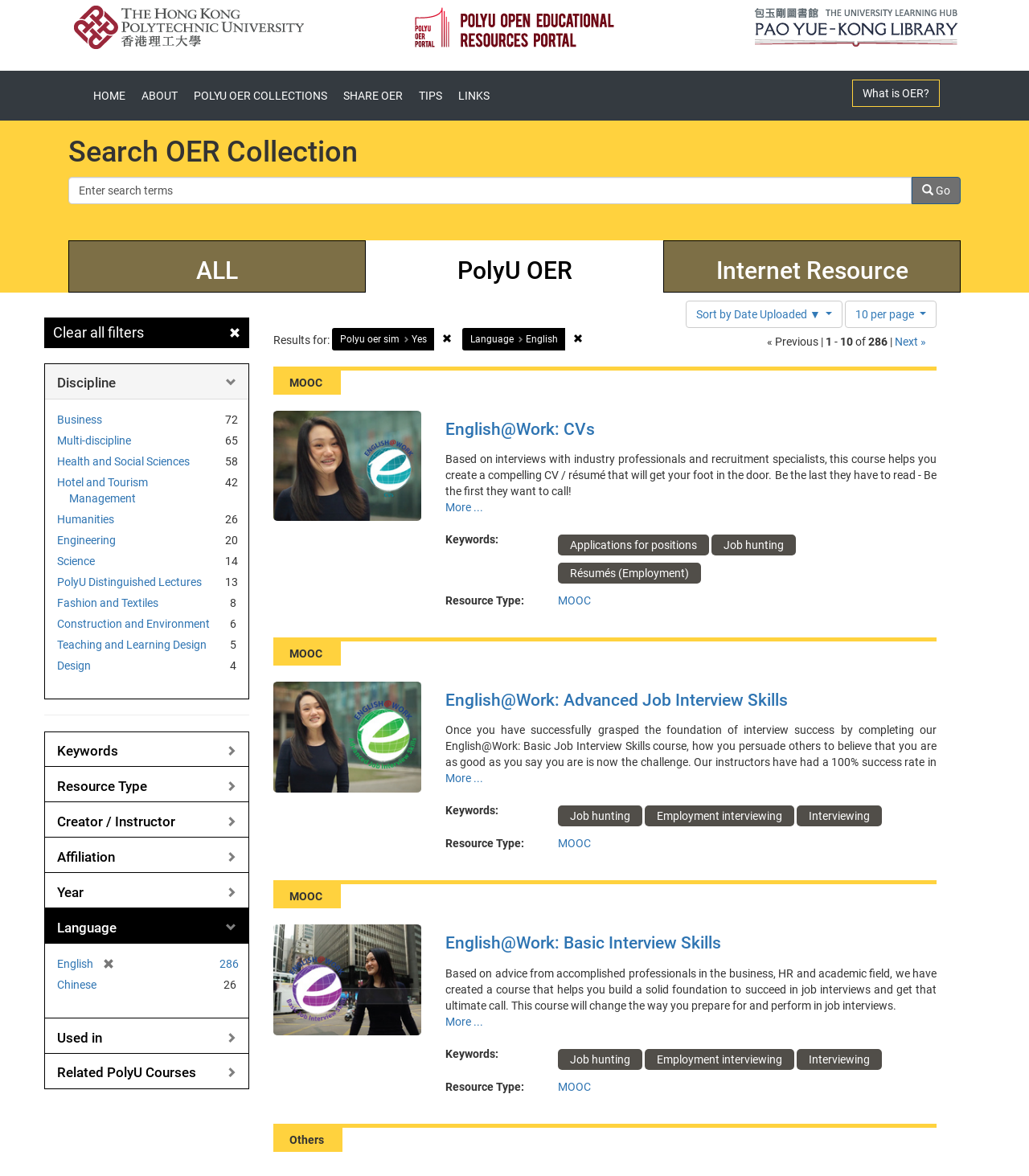What is the name of the button to sort search results?
Look at the image and provide a detailed response to the question.

I found the answer by looking at the search results section, where there is a button that says 'Sort by Date Uploaded ▼'. This button is used to sort the search results.